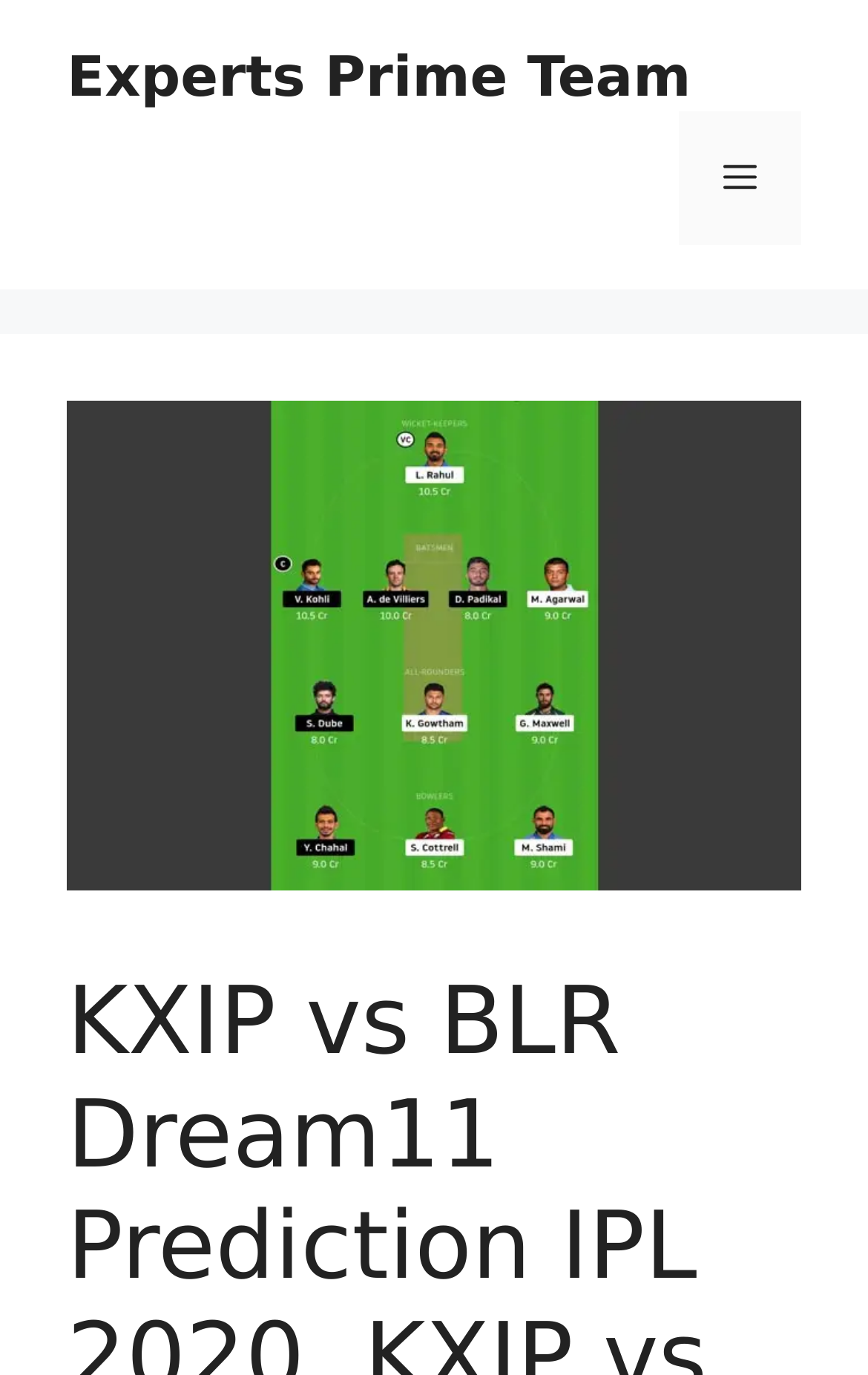Determine the bounding box coordinates of the UI element that matches the following description: "Menu". The coordinates should be four float numbers between 0 and 1 in the format [left, top, right, bottom].

[0.782, 0.081, 0.923, 0.178]